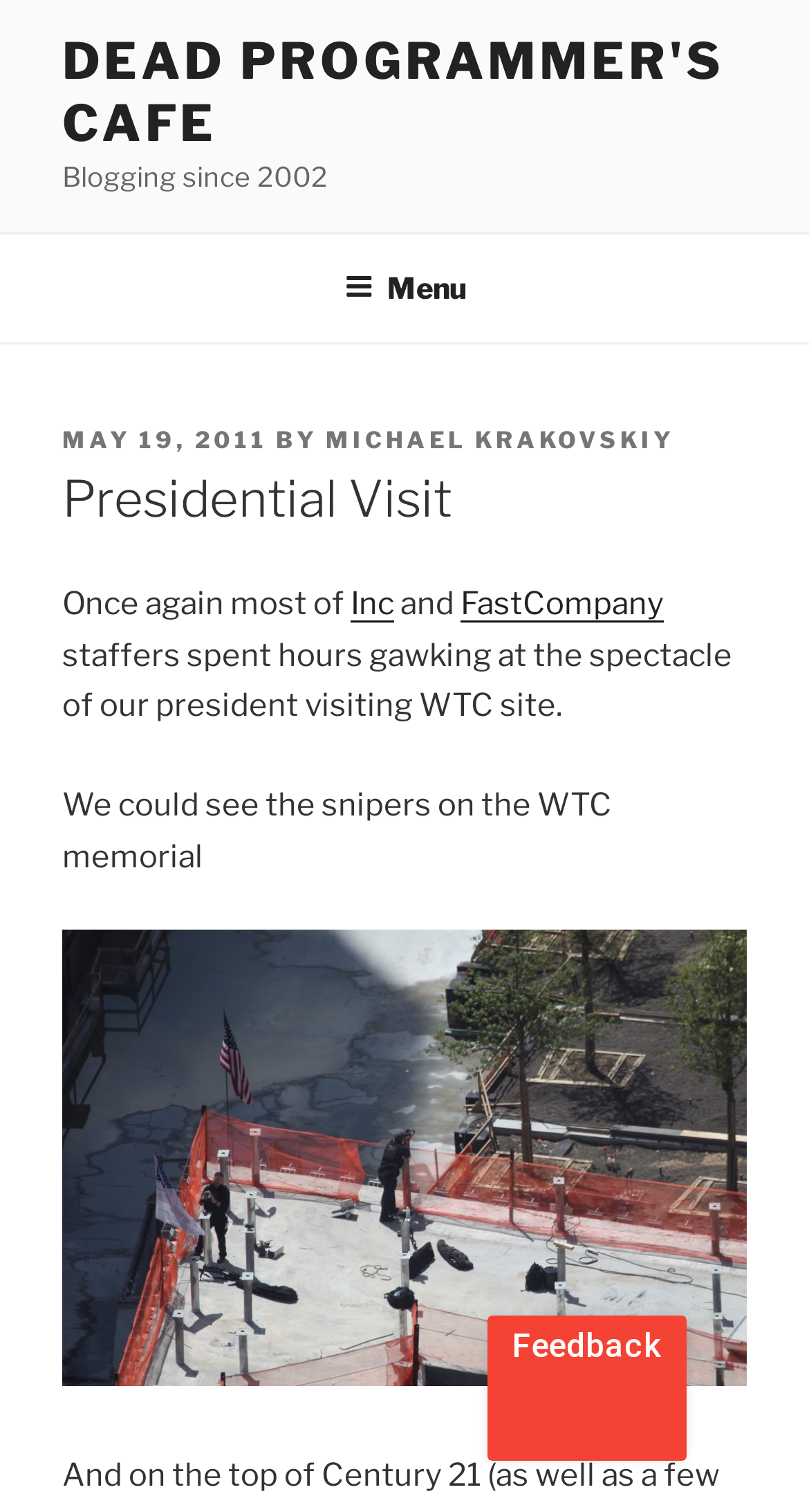What is the president visiting in the post?
By examining the image, provide a one-word or phrase answer.

WTC site